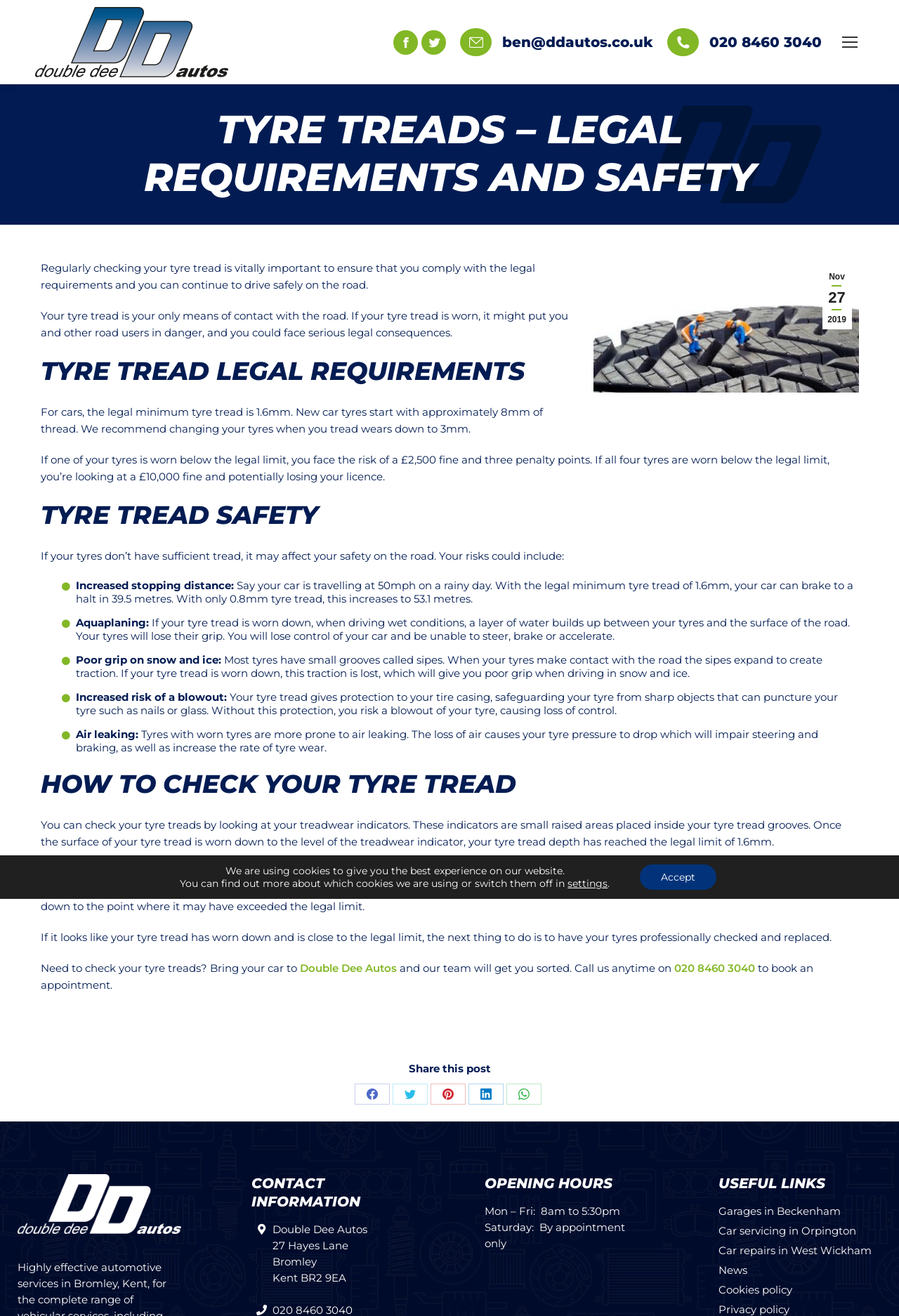Offer a detailed explanation of the webpage layout and contents.

This webpage is about tyre treads, focusing on legal requirements and safety. At the top, there is a mobile menu icon and social media links to Facebook, Twitter, and an email address. The Double Dee Autos logo is also present. 

Below the logo, there is a main heading "TYRE TREADS – LEGAL REQUIREMENTS AND SAFETY" followed by an article that discusses the importance of regularly checking tyre tread. The article is divided into sections, including "TYRE TREAD LEGAL REQUIREMENTS", "TYRE TREAD SAFETY", and "HOW TO CHECK YOUR TYRE TREAD". 

In the "TYRE TREAD LEGAL REQUIREMENTS" section, it explains that the legal minimum tyre tread is 1.6mm and recommends changing tyres when the tread wears down to 3mm. It also mentions the penalties for not complying with the legal limit.

The "TYRE TREAD SAFETY" section highlights the risks of not having sufficient tread, including increased stopping distance, aquaplaning, poor grip on snow and ice, increased risk of a blowout, and air leaking.

The "HOW TO CHECK YOUR TYRE TREAD" section provides guidance on how to check tyre tread using treadwear indicators and the "20p test". It also advises having tyres professionally checked and replaced if necessary.

There are also links to share the post on social media platforms and a call to action to bring the car to Double Dee Autos for a tyre tread check.

At the bottom of the page, there is contact information, including an address, and opening hours. There are also links to useful pages, such as garages in Beckenham, car servicing in Orpington, and car repairs in West Wickham. Additionally, there is a GDPR cookie banner that allows users to accept or adjust cookie settings.